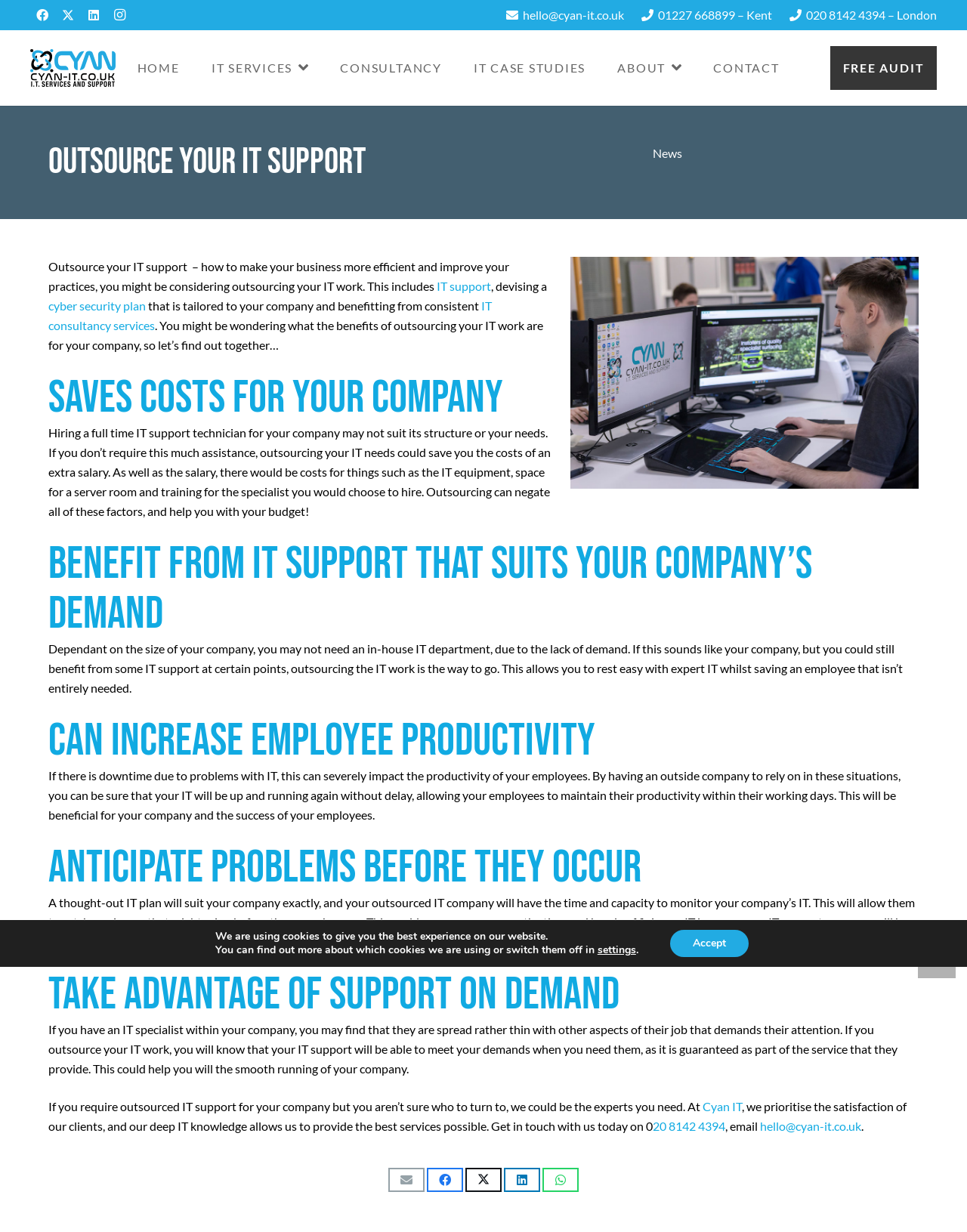Bounding box coordinates are to be given in the format (top-left x, top-left y, bottom-right x, bottom-right y). All values must be floating point numbers between 0 and 1. Provide the bounding box coordinate for the UI element described as: settings

[0.618, 0.766, 0.658, 0.777]